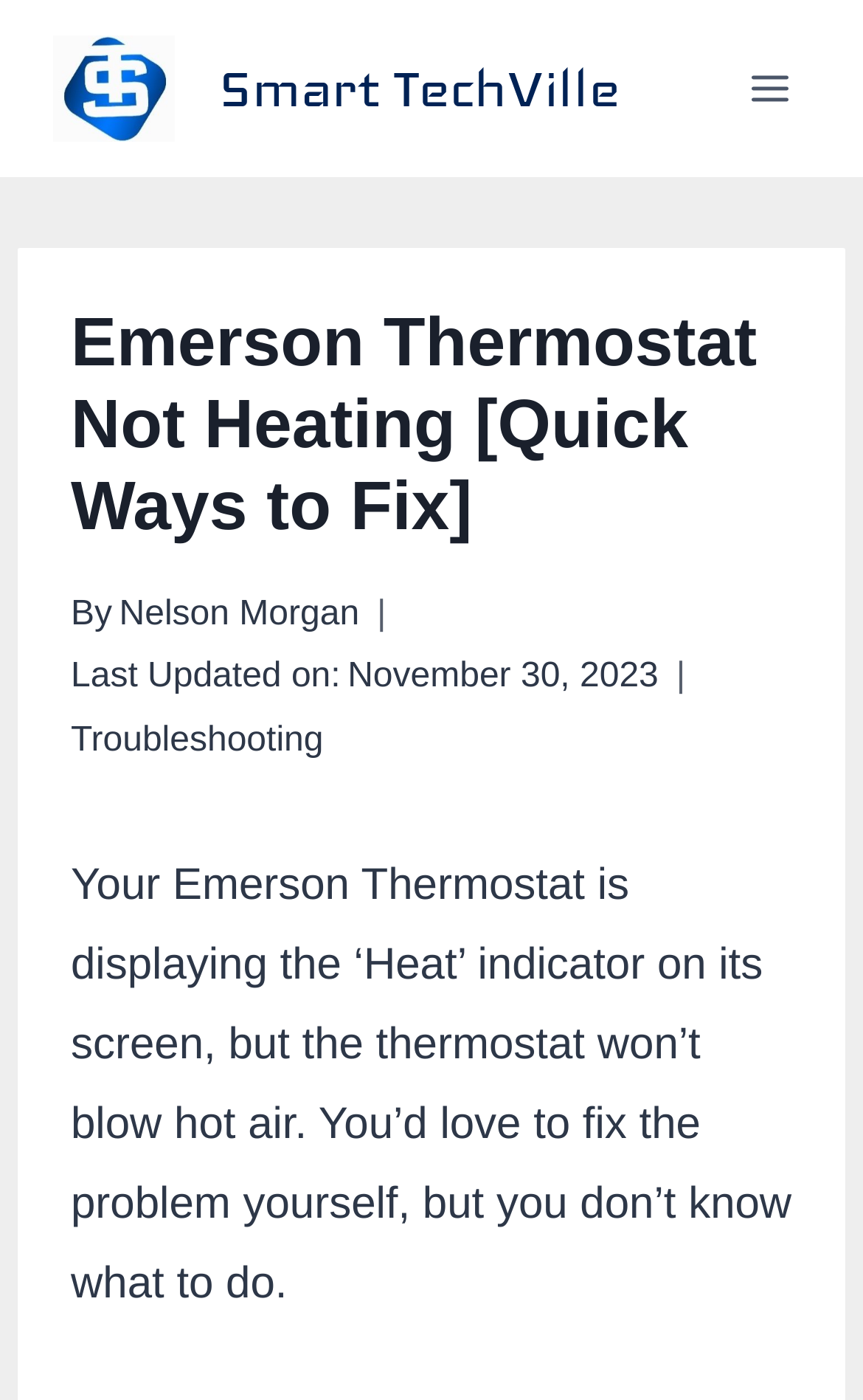What is the name of the website?
Based on the content of the image, thoroughly explain and answer the question.

The name of the website can be found at the top left corner of the webpage, where it says 'Smart TechVille' in a logo format, and also as a link with the same text.